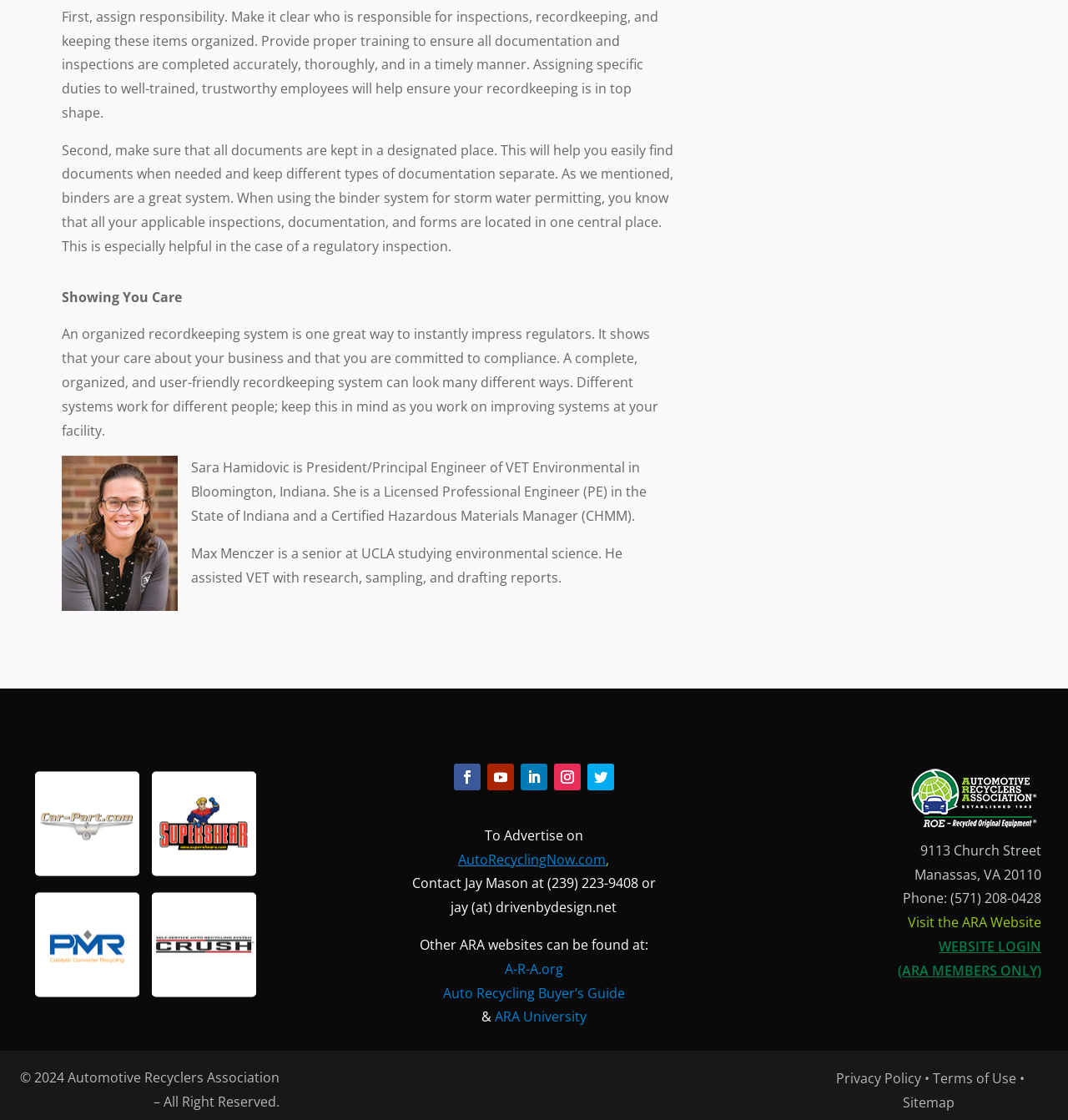Provide a single word or phrase to answer the given question: 
Who assisted VET with research, sampling, and drafting reports?

Max Menczer